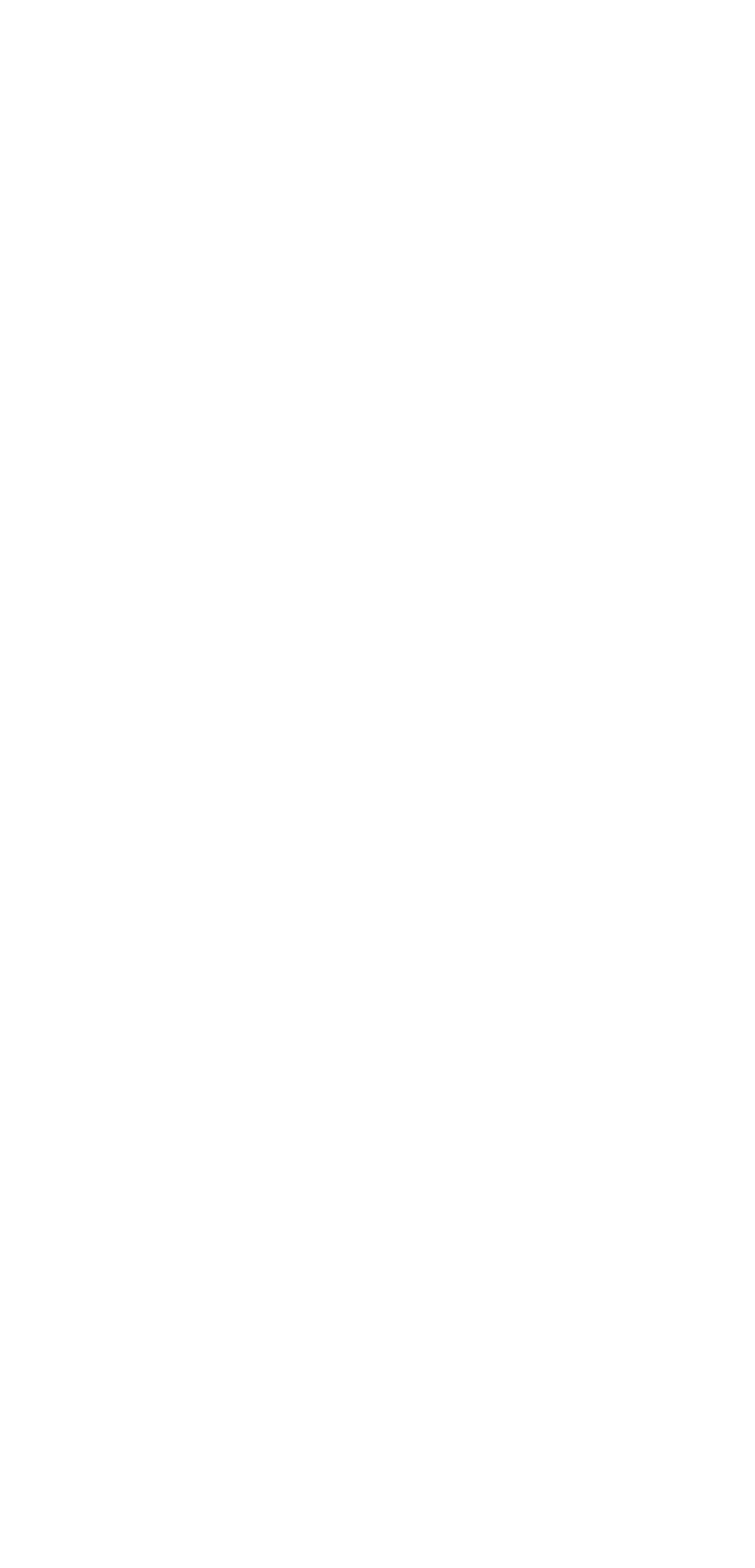Provide the bounding box coordinates for the UI element that is described by this text: "2020". The coordinates should be in the form of four float numbers between 0 and 1: [left, top, right, bottom].

None